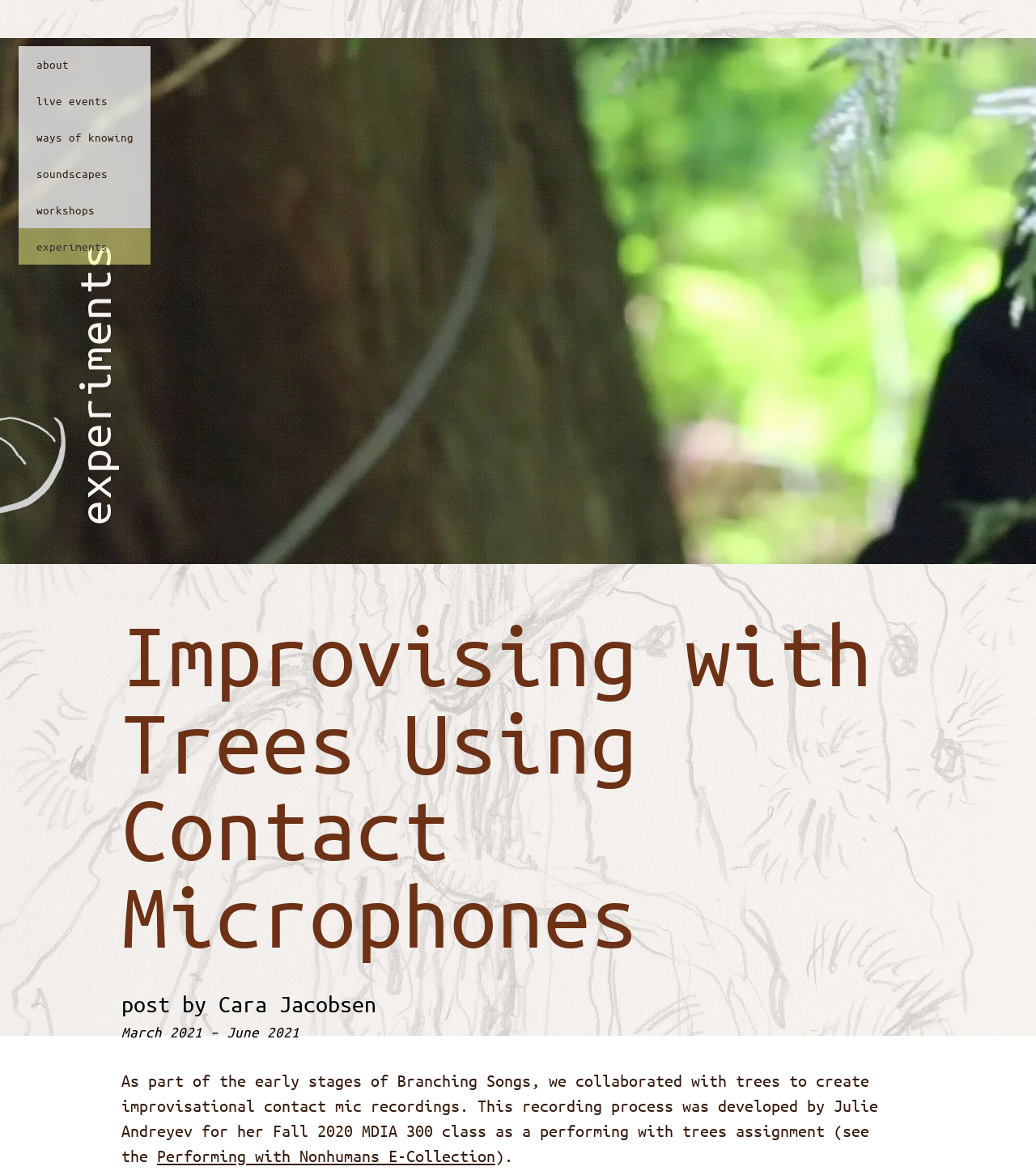Locate the bounding box coordinates of the element's region that should be clicked to carry out the following instruction: "explore experiments". The coordinates need to be four float numbers between 0 and 1, i.e., [left, top, right, bottom].

[0.018, 0.194, 0.145, 0.225]